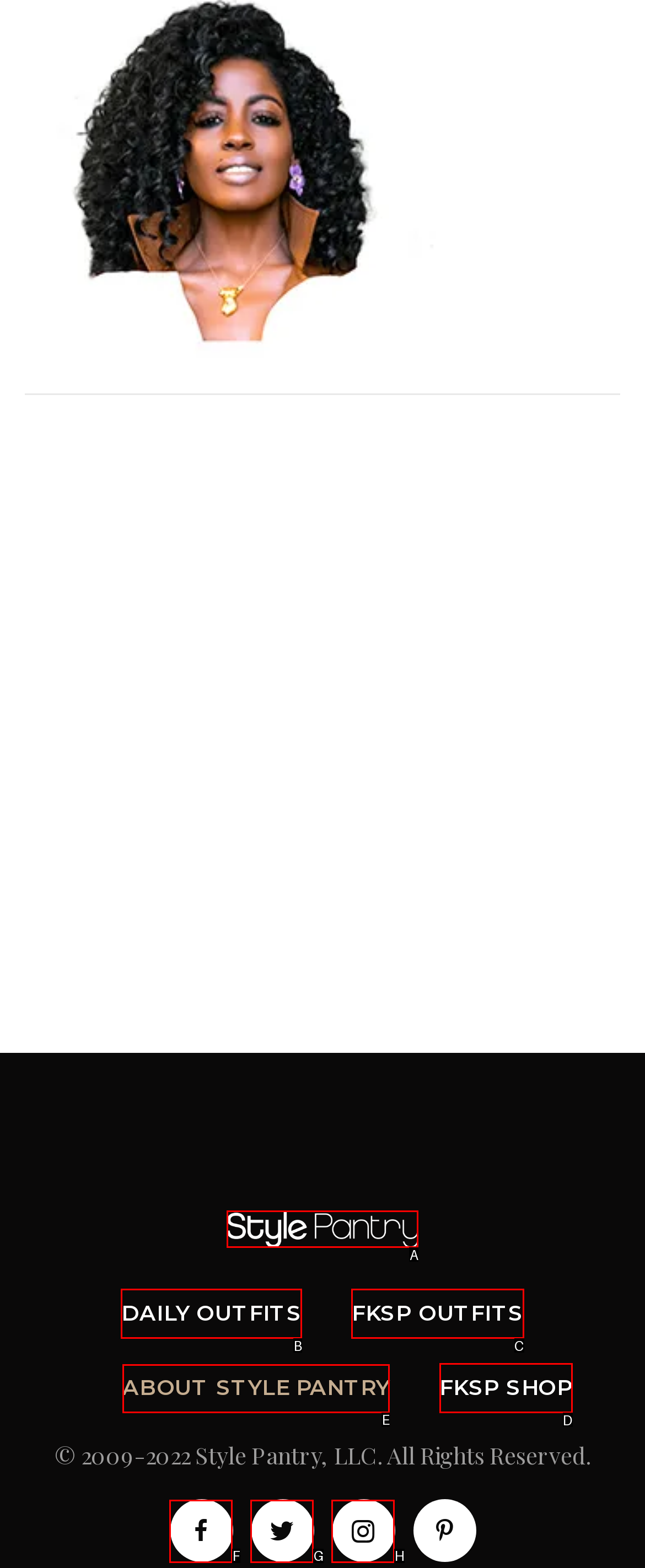Indicate which lettered UI element to click to fulfill the following task: visit ABOUT STYLE PANTRY page
Provide the letter of the correct option.

E